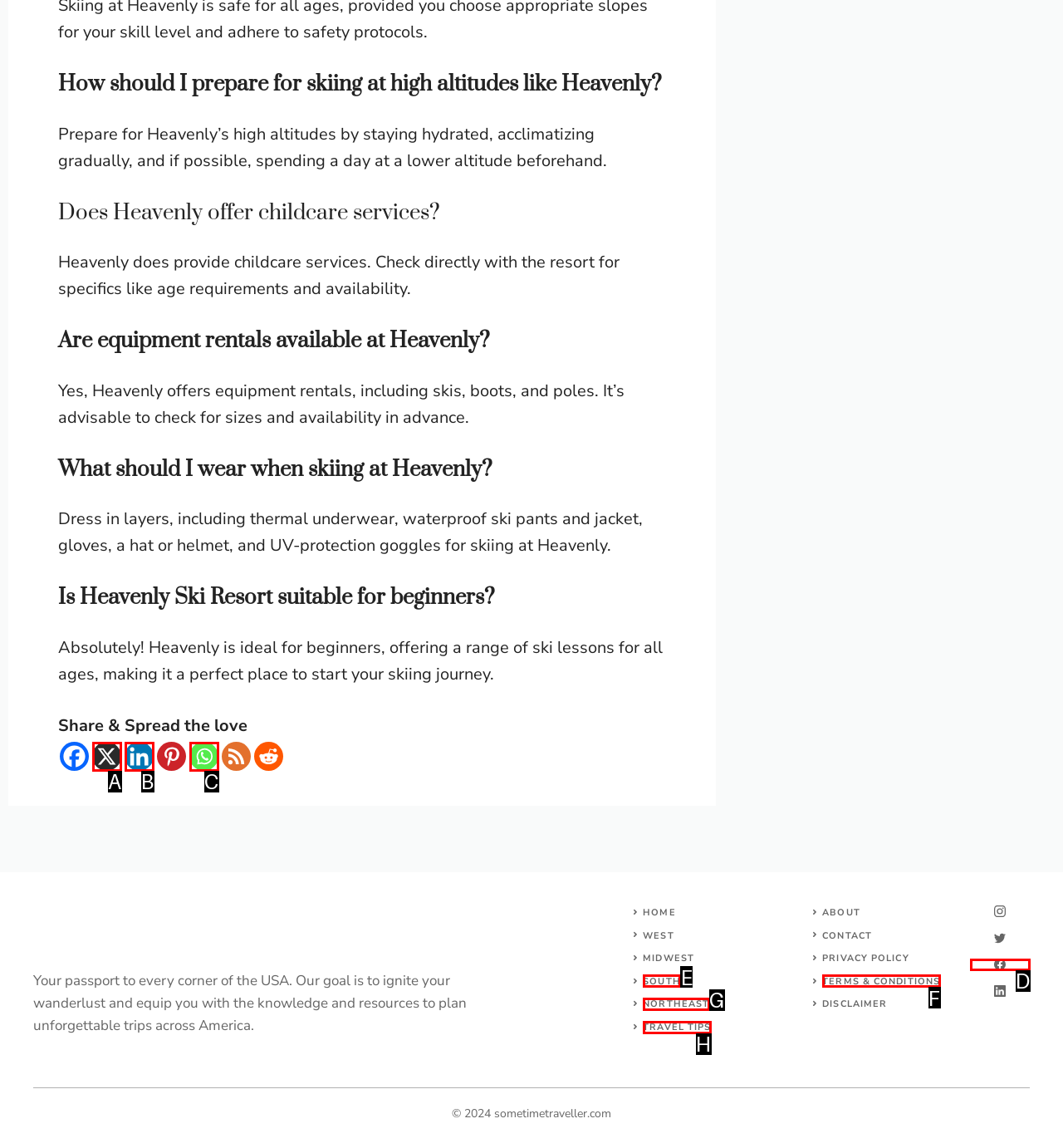Examine the description: Northeast and indicate the best matching option by providing its letter directly from the choices.

G